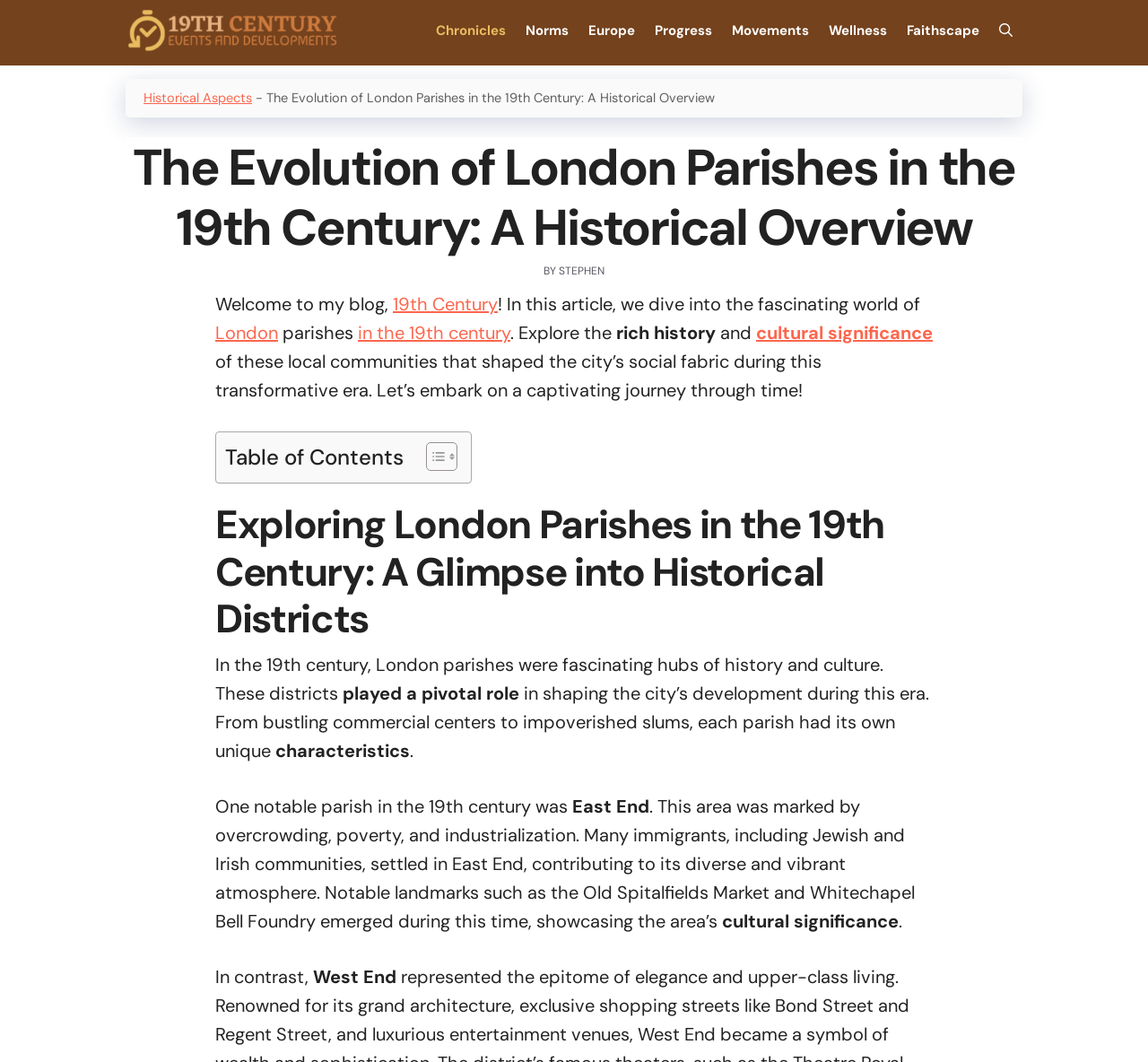Using the provided description aria-label="Open Search Bar", find the bounding box coordinates for the UI element. Provide the coordinates in (top-left x, top-left y, bottom-right x, bottom-right y) format, ensuring all values are between 0 and 1.

[0.862, 0.014, 0.891, 0.044]